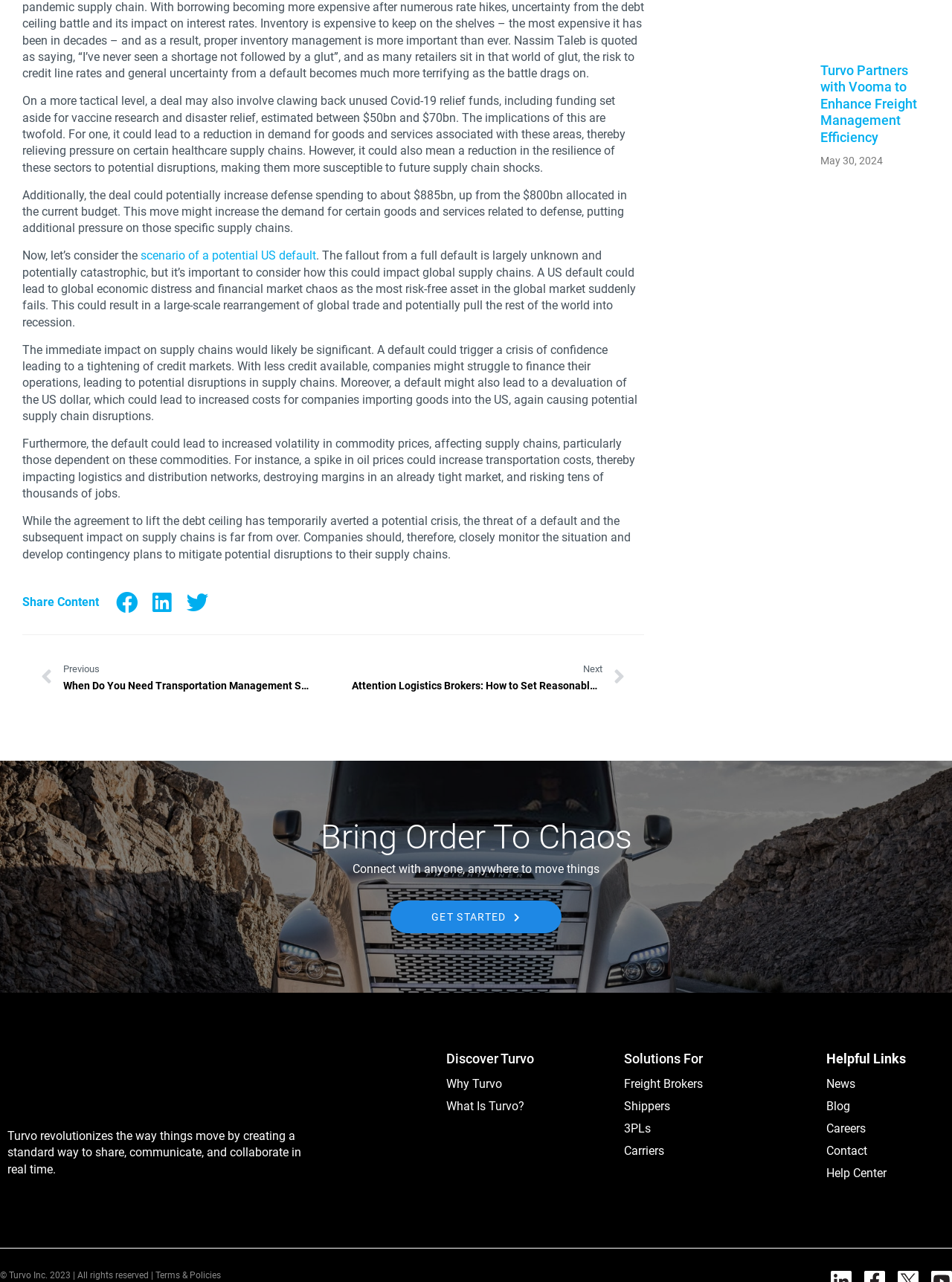What is the date of the article 'Turvo Partners with Vooma to Enhance Freight Management Efficiency'?
Examine the webpage screenshot and provide an in-depth answer to the question.

The date of the article 'Turvo Partners with Vooma to Enhance Freight Management Efficiency' is explicitly stated as May 30, 2024, which suggests that it was published on that date.